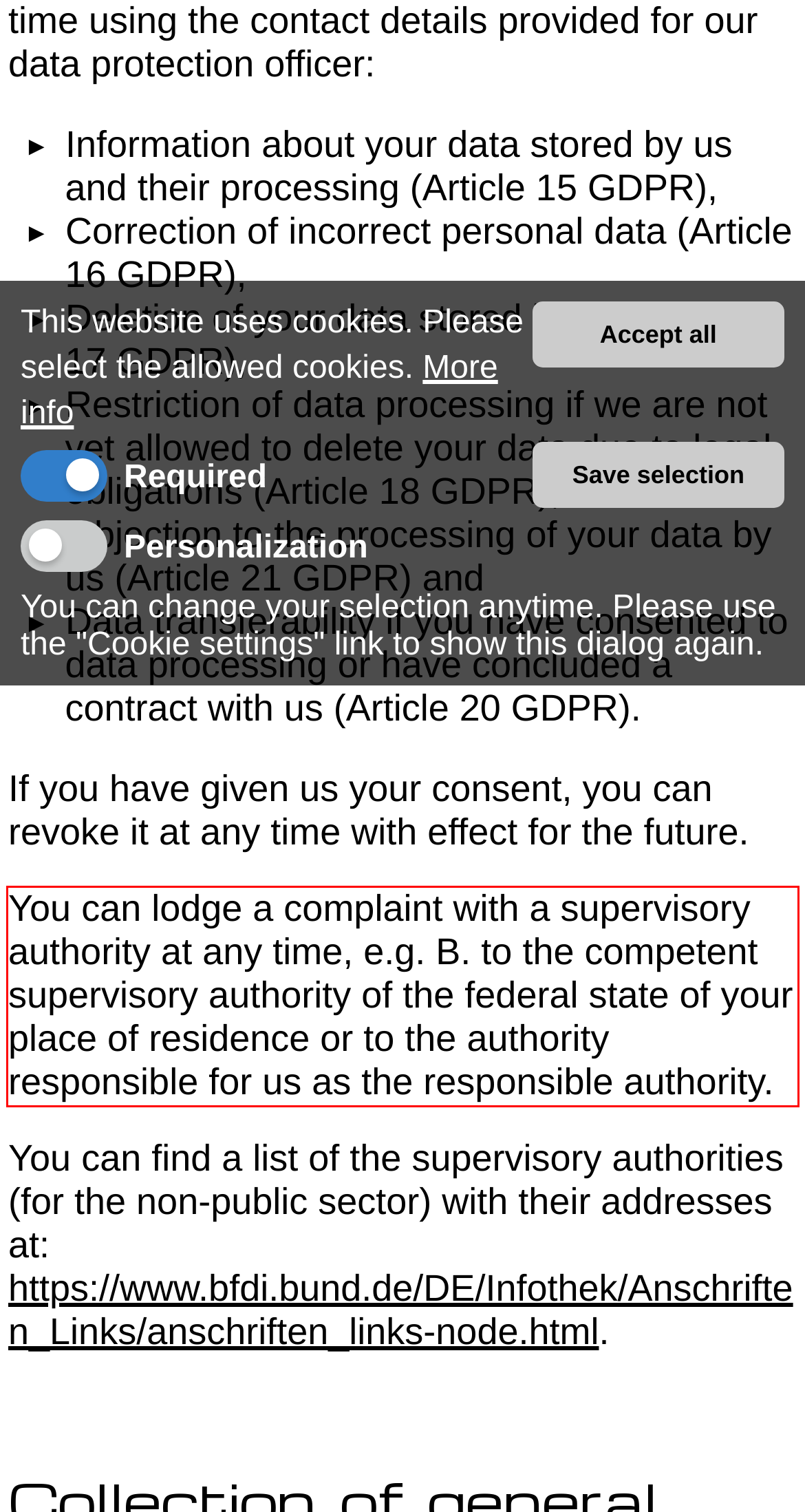Please look at the webpage screenshot and extract the text enclosed by the red bounding box.

You can lodge a complaint with a supervisory authority at any time, e.g. B. to the competent supervisory authority of the federal state of your place of residence or to the authority responsible for us as the responsible authority.